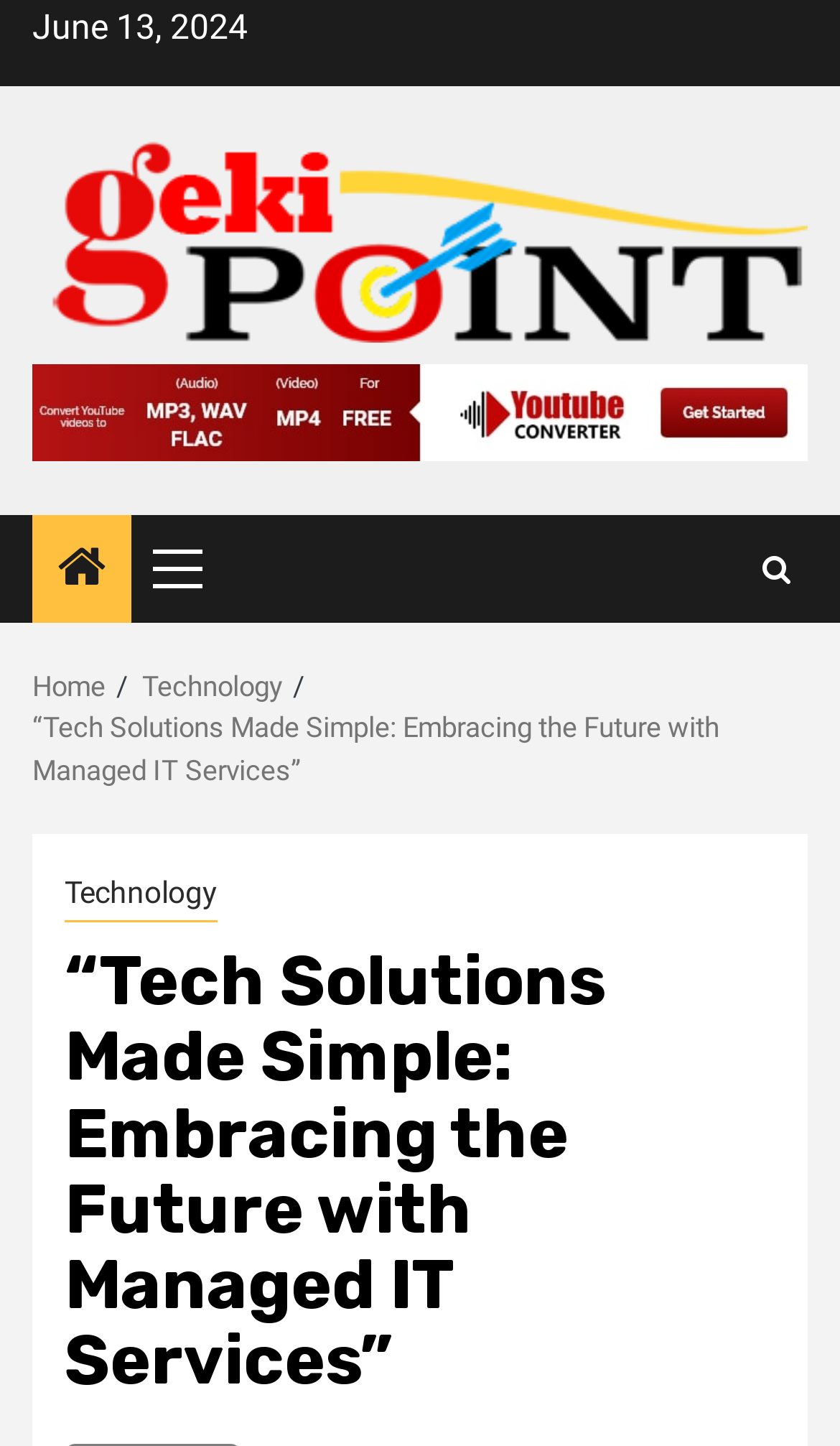What is the icon used for search?
Can you offer a detailed and complete answer to this question?

I found a link element with the text '' and bounding box coordinates [0.892, 0.365, 0.956, 0.423], which is commonly used as a search icon.